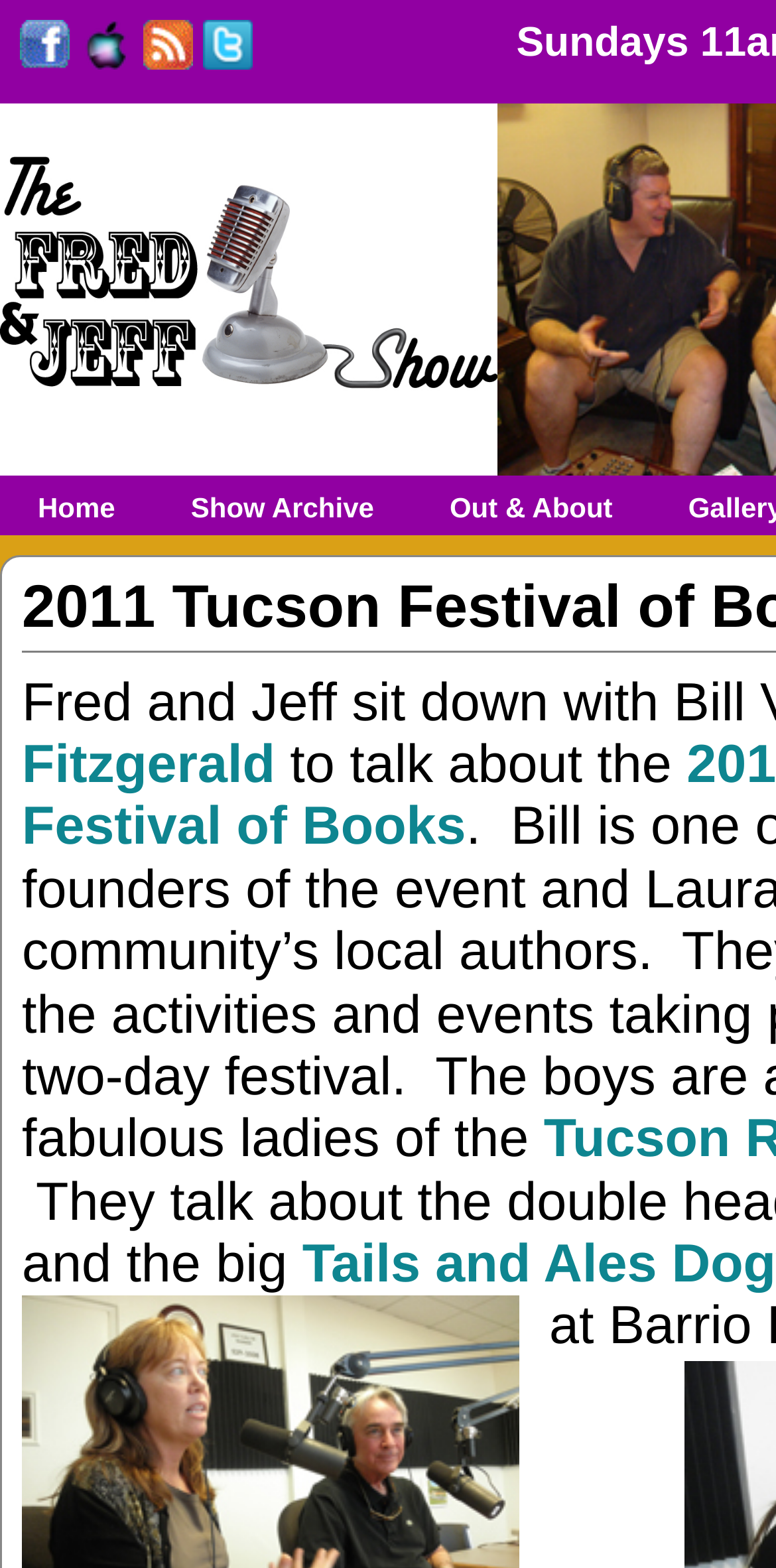Summarize the webpage with intricate details.

The webpage is about "The Fred and Jeff Show", a podcast or radio show that celebrates the people, places, events, history, and culture of Tucson, Arizona. 

At the top left corner, there are four social media links: Facebook, iTunes, RSS Feed, and Twitter, each accompanied by its respective icon. 

Below these links, there is a large logo of "Fred and Jeff" that spans almost the entire width of the page. 

Underneath the logo, there is a navigation menu with three links: "Home", "Show Archive", and "Out & About", which are evenly spaced across the page. 

Further down, there is a paragraph of text that starts with "to talk about the", but the rest of the content is not provided.